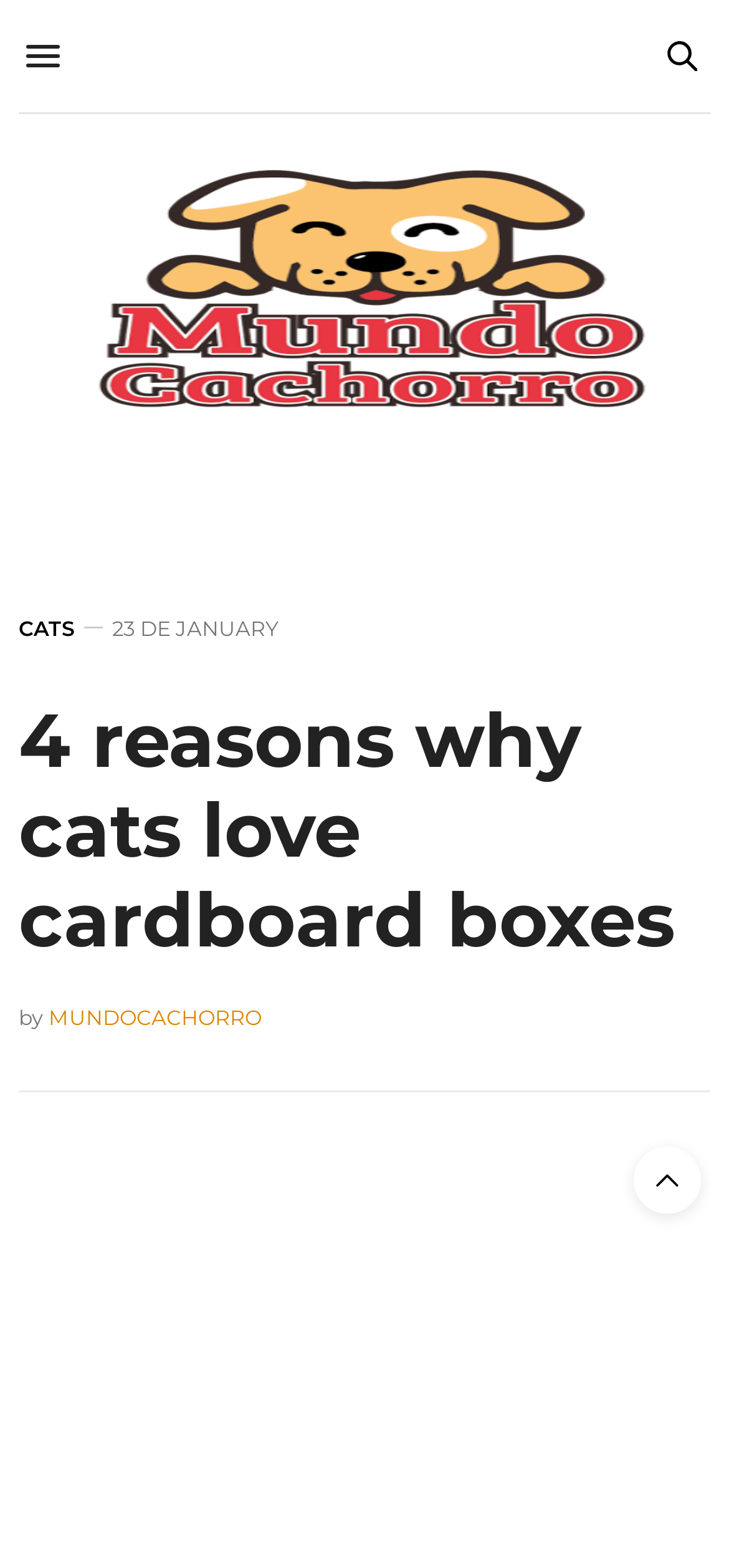Respond to the question with just a single word or phrase: 
What is the date of the article?

23 DE JANUARY